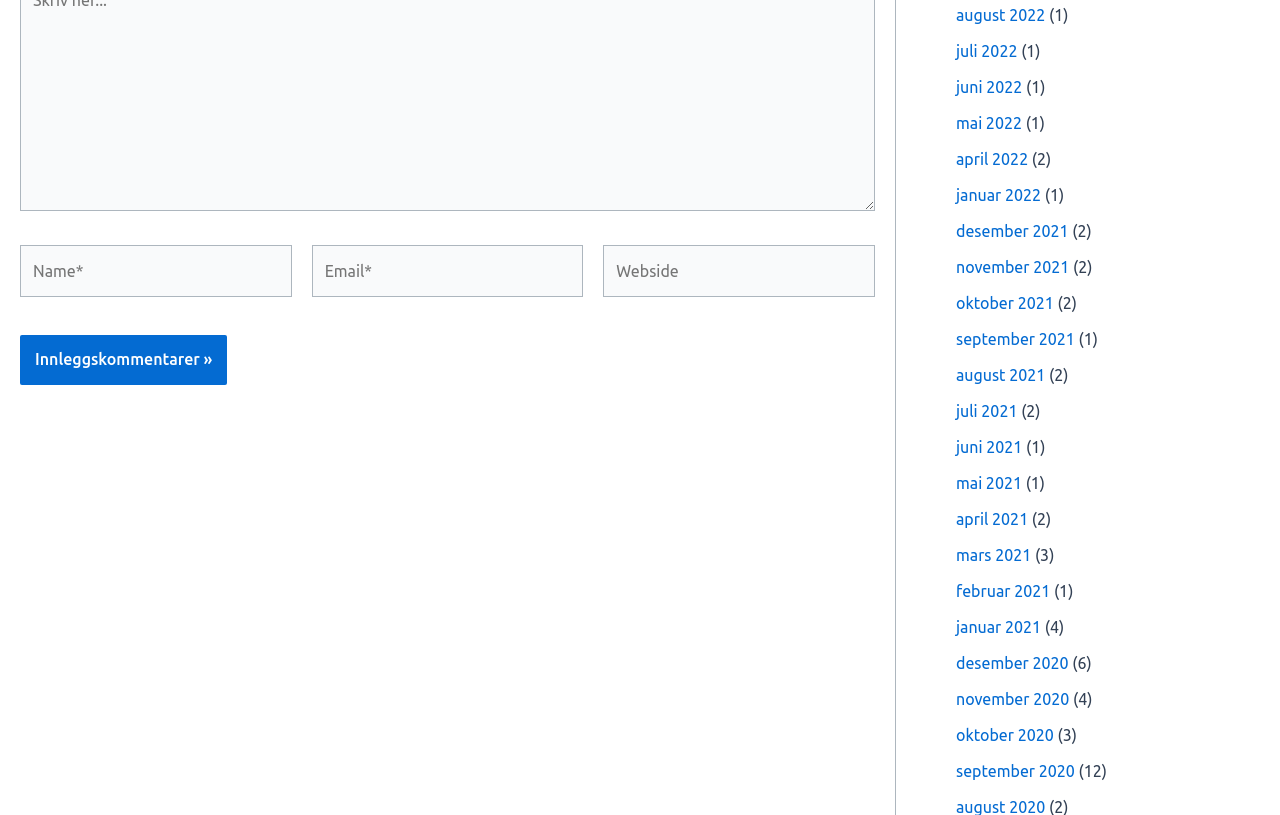Respond to the question below with a concise word or phrase:
What is the label of the button below the 'Webside' textbox?

Innleggskommentarer »